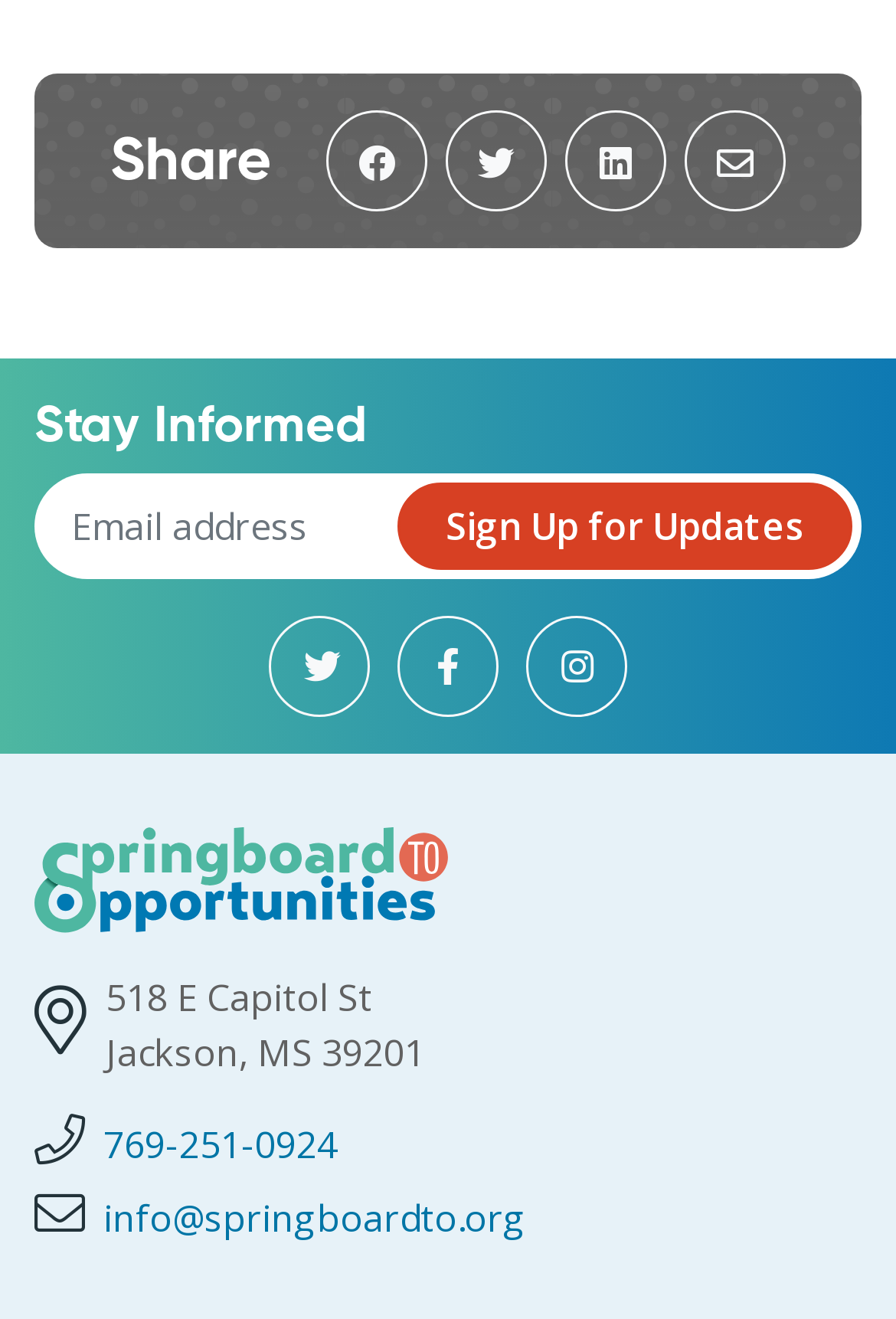By analyzing the image, answer the following question with a detailed response: What is the address of the organization?

The static text elements on the webpage display the address '518 E Capitol St' and 'Jackson, MS 39201', which together form the complete address of the organization.